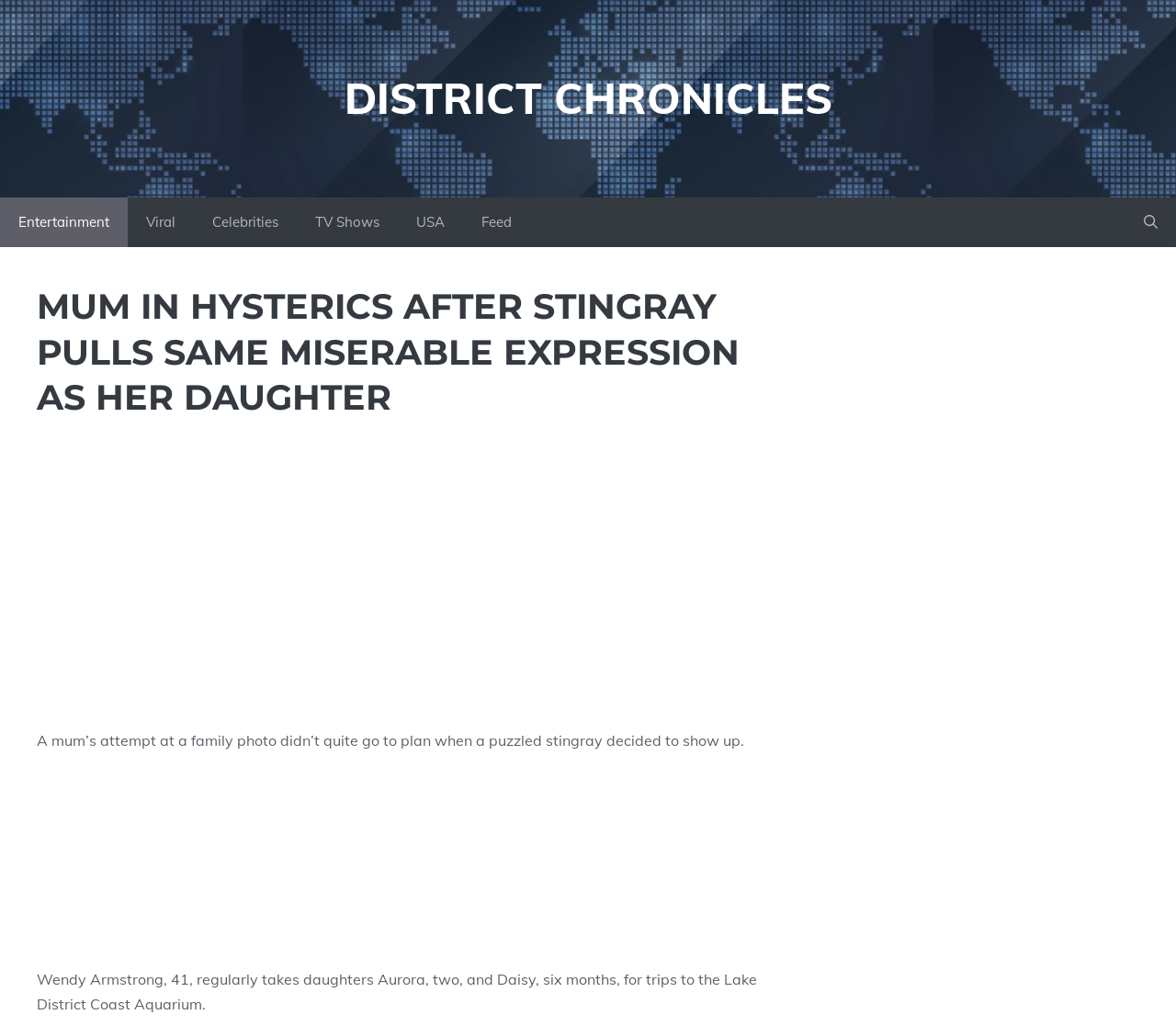Respond to the question below with a single word or phrase:
How old is Wendy Armstrong?

41